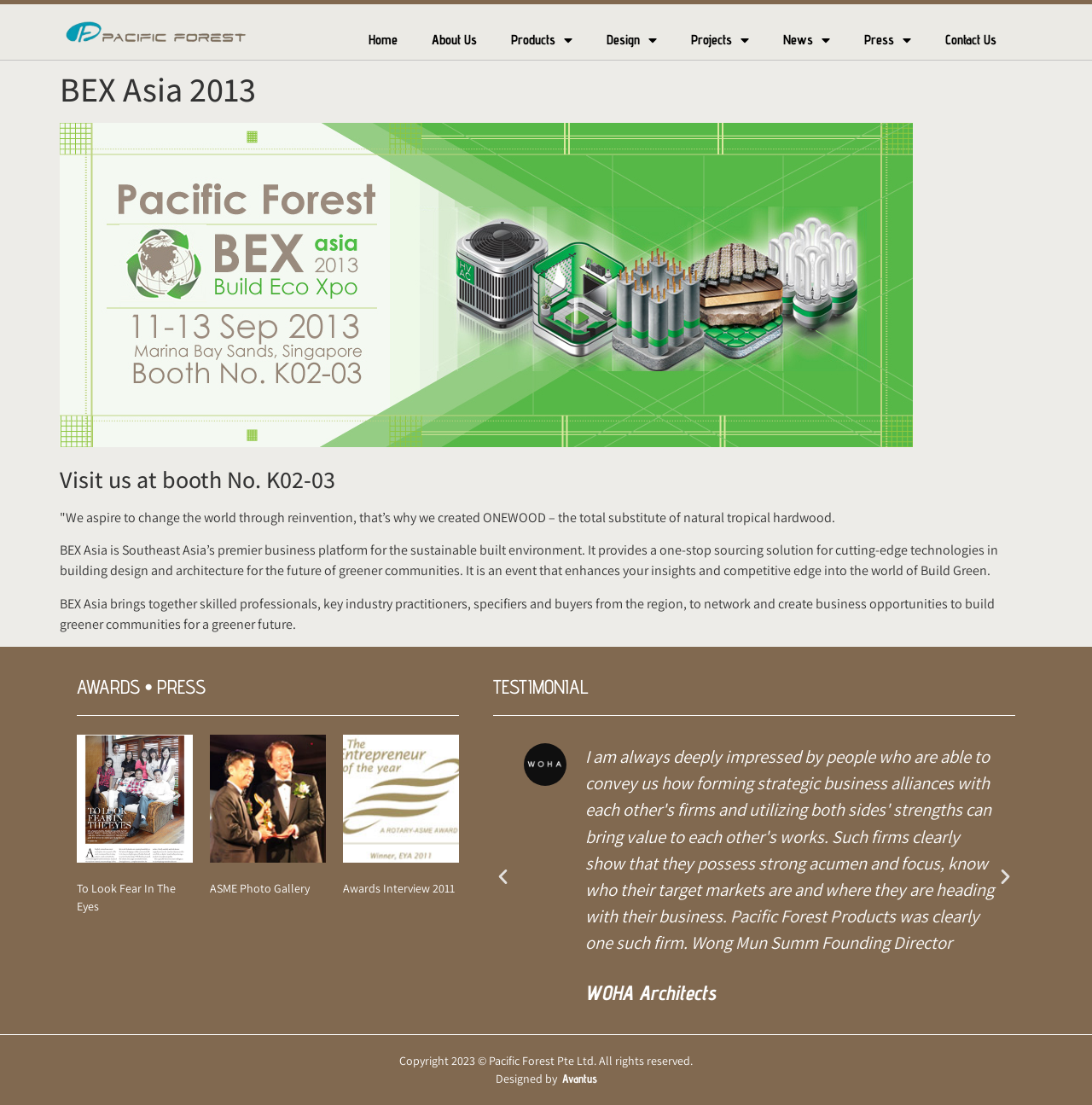What is the text of the first link on the webpage?
From the image, provide a succinct answer in one word or a short phrase.

Home